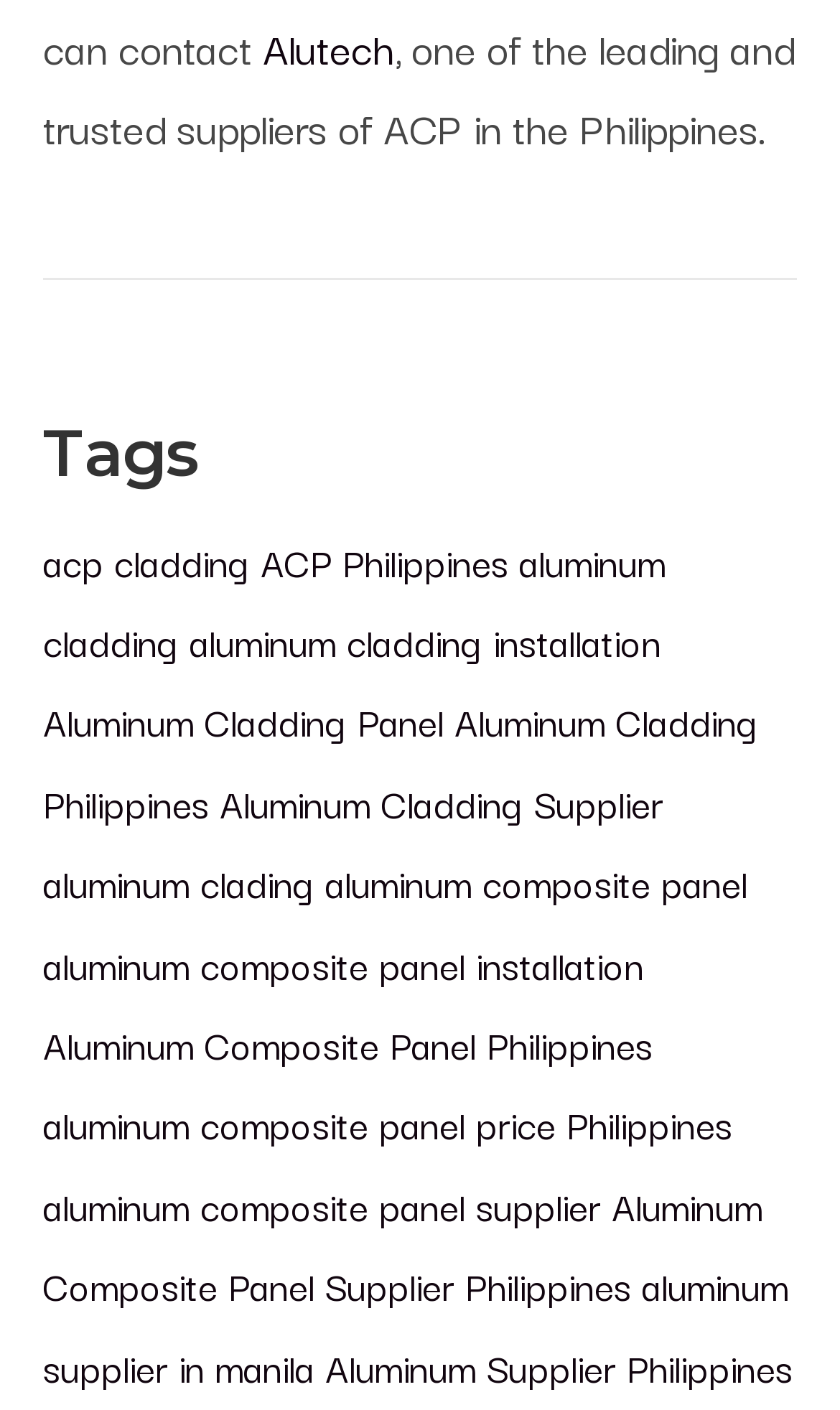Can you find the bounding box coordinates for the element that needs to be clicked to execute this instruction: "Check 'Aluminum Composite Panel Supplier' information"? The coordinates should be given as four float numbers between 0 and 1, i.e., [left, top, right, bottom].

[0.051, 0.834, 0.715, 0.875]